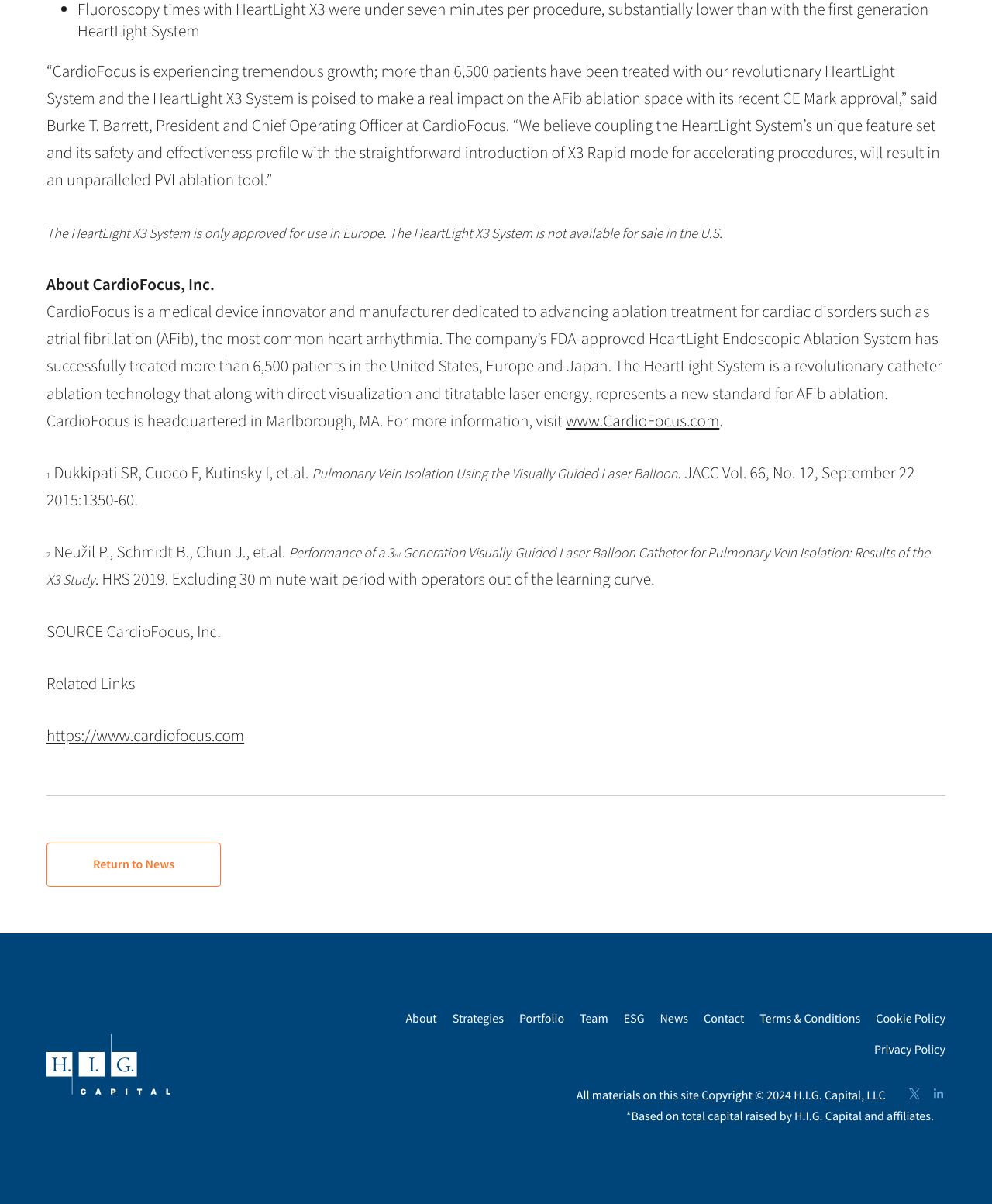What is the HeartLight X3 System approved for?
Based on the visual details in the image, please answer the question thoroughly.

The text 'The HeartLight X3 System is only approved for use in Europe.' clearly states that the system is approved for use in Europe, but not available for sale in the U.S.